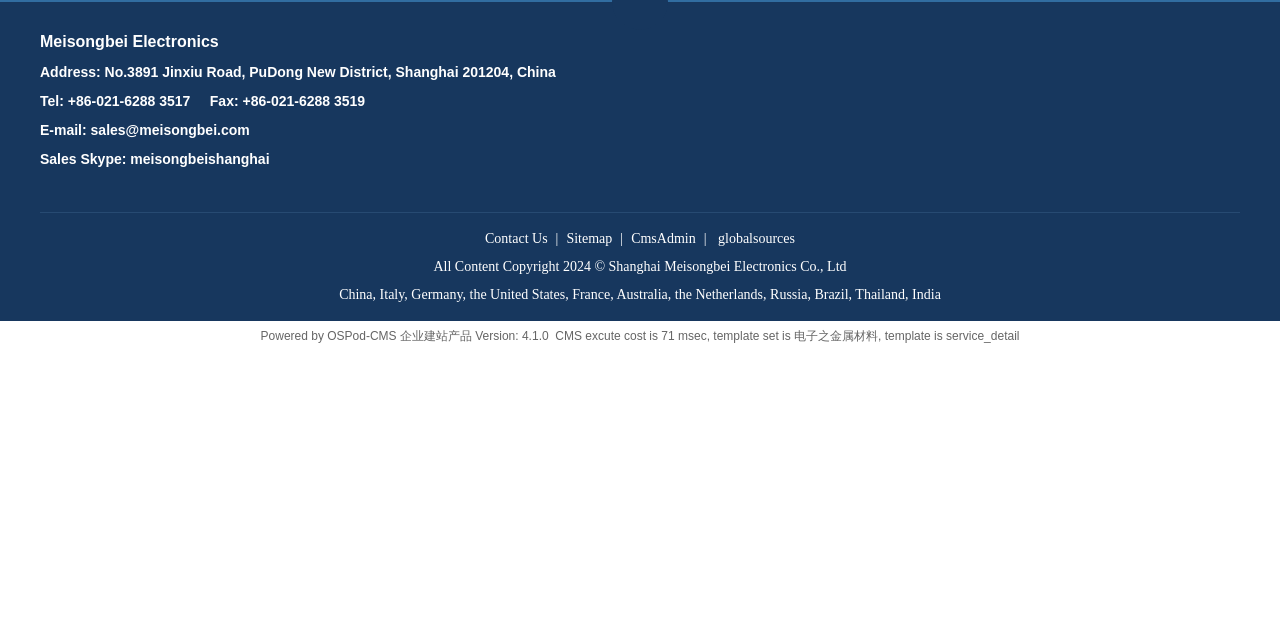Give the bounding box coordinates for this UI element: "globalsources". The coordinates should be four float numbers between 0 and 1, arranged as [left, top, right, bottom].

[0.555, 0.361, 0.627, 0.384]